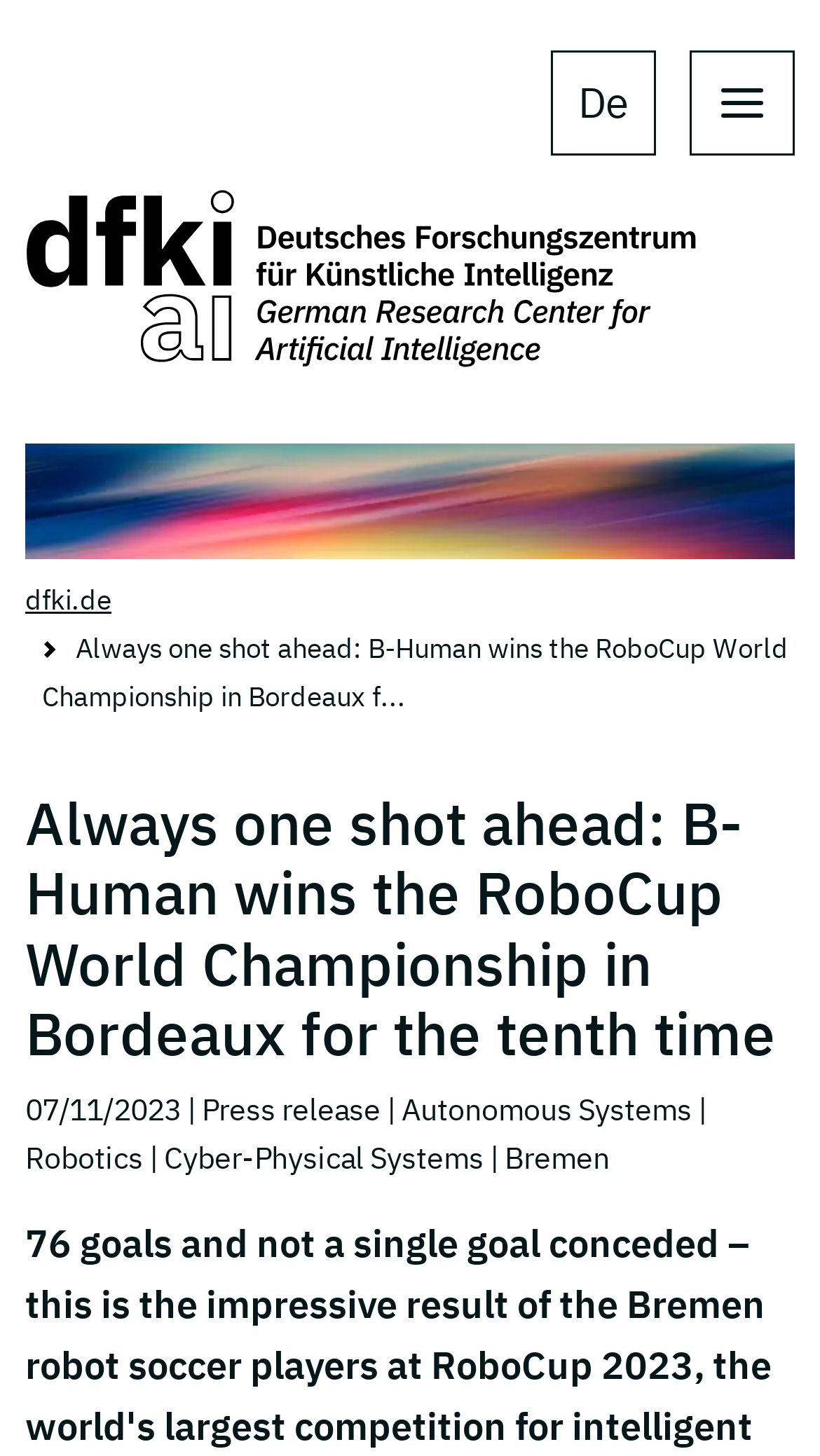Given the description: "Groomed LA", determine the bounding box coordinates of the UI element. The coordinates should be formatted as four float numbers between 0 and 1, [left, top, right, bottom].

None